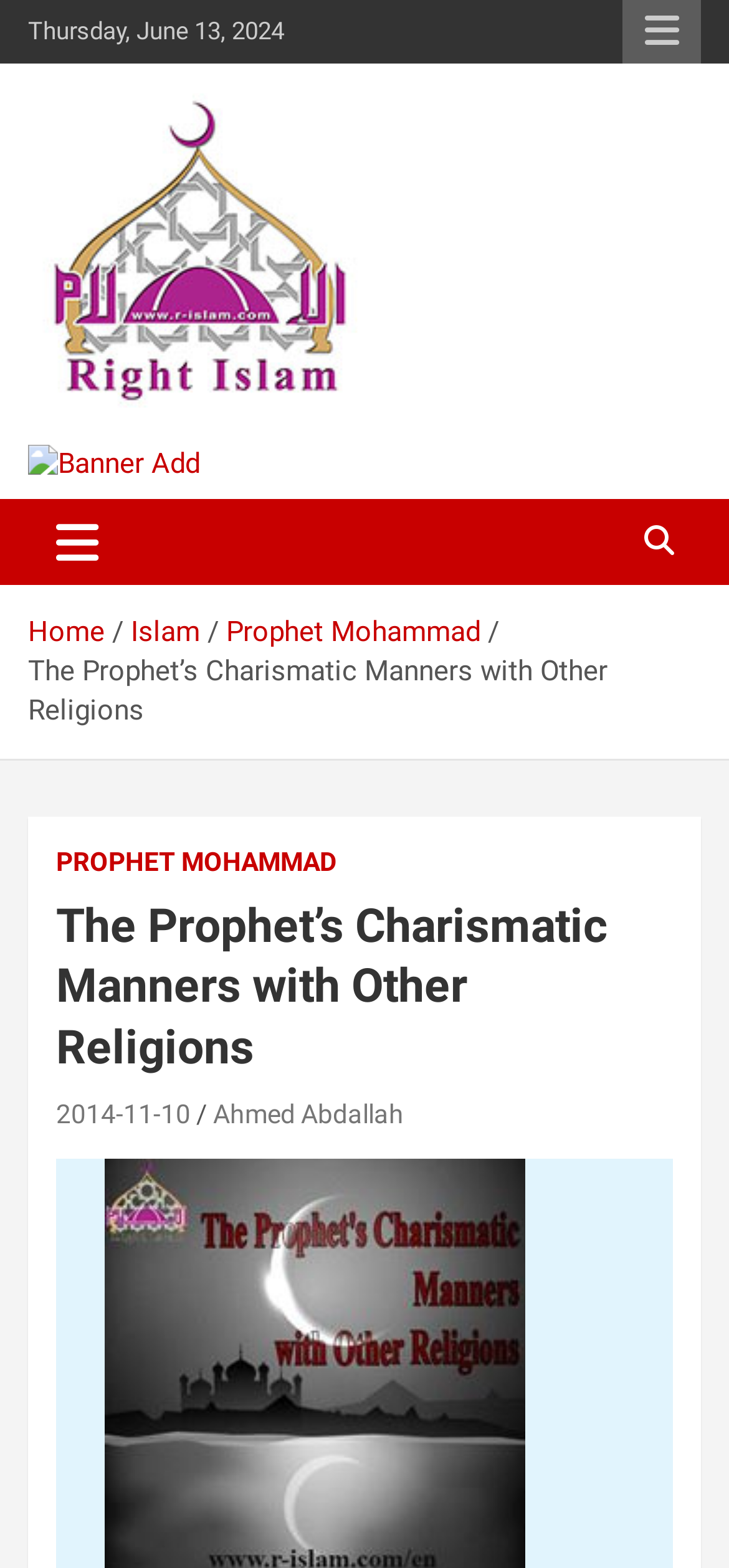Show the bounding box coordinates of the element that should be clicked to complete the task: "Click the responsive menu button".

[0.854, 0.0, 0.962, 0.041]